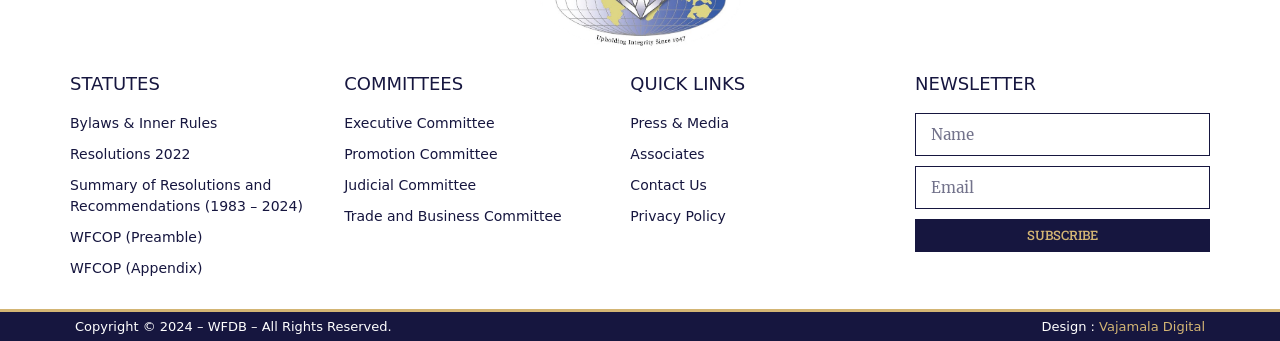Pinpoint the bounding box coordinates of the element that must be clicked to accomplish the following instruction: "Visit the Press & Media page". The coordinates should be in the format of four float numbers between 0 and 1, i.e., [left, top, right, bottom].

[0.492, 0.33, 0.715, 0.392]